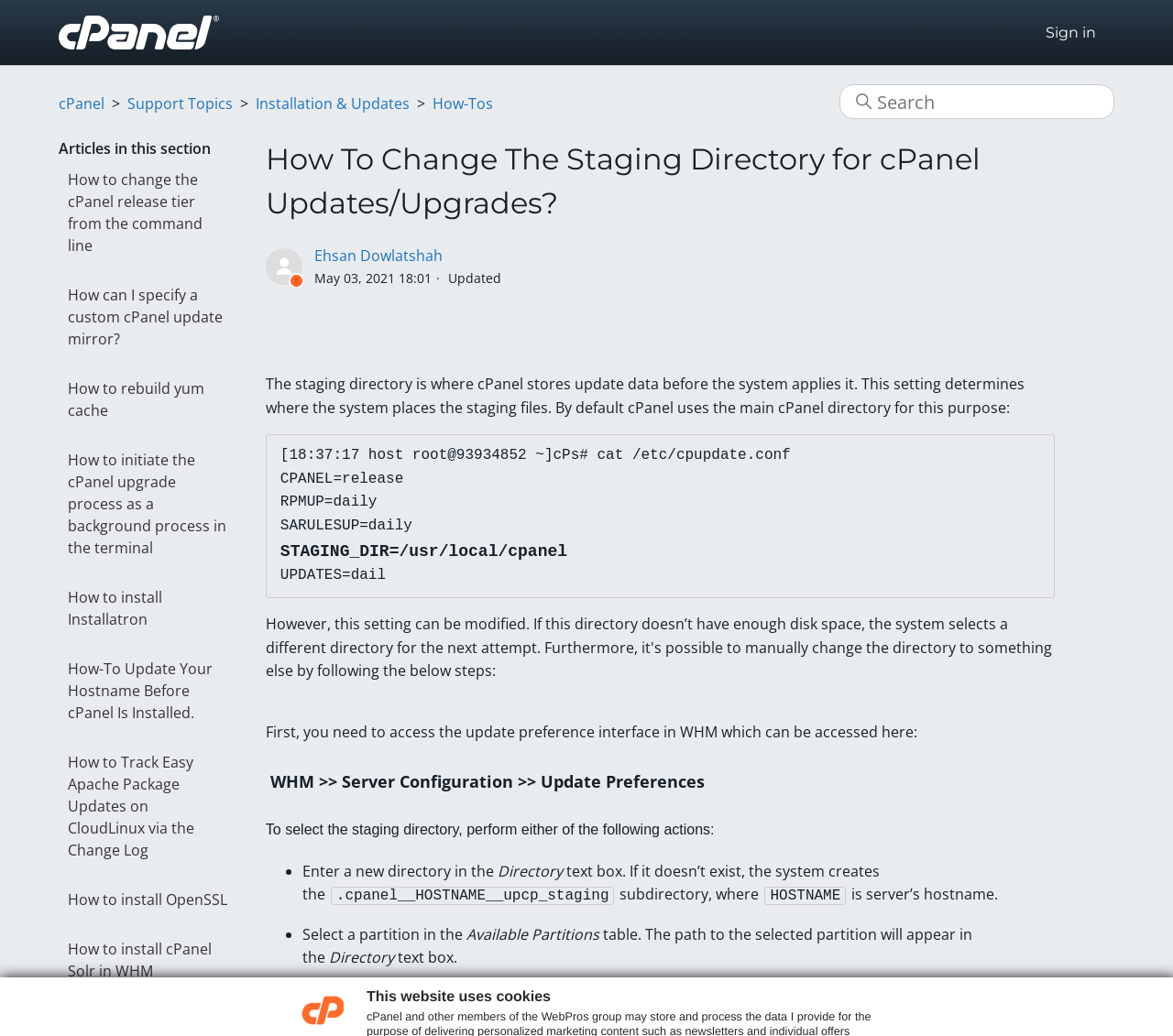Please find and report the bounding box coordinates of the element to click in order to perform the following action: "Access the update preference interface in WHM". The coordinates should be expressed as four float numbers between 0 and 1, in the format [left, top, right, bottom].

[0.226, 0.697, 0.782, 0.716]